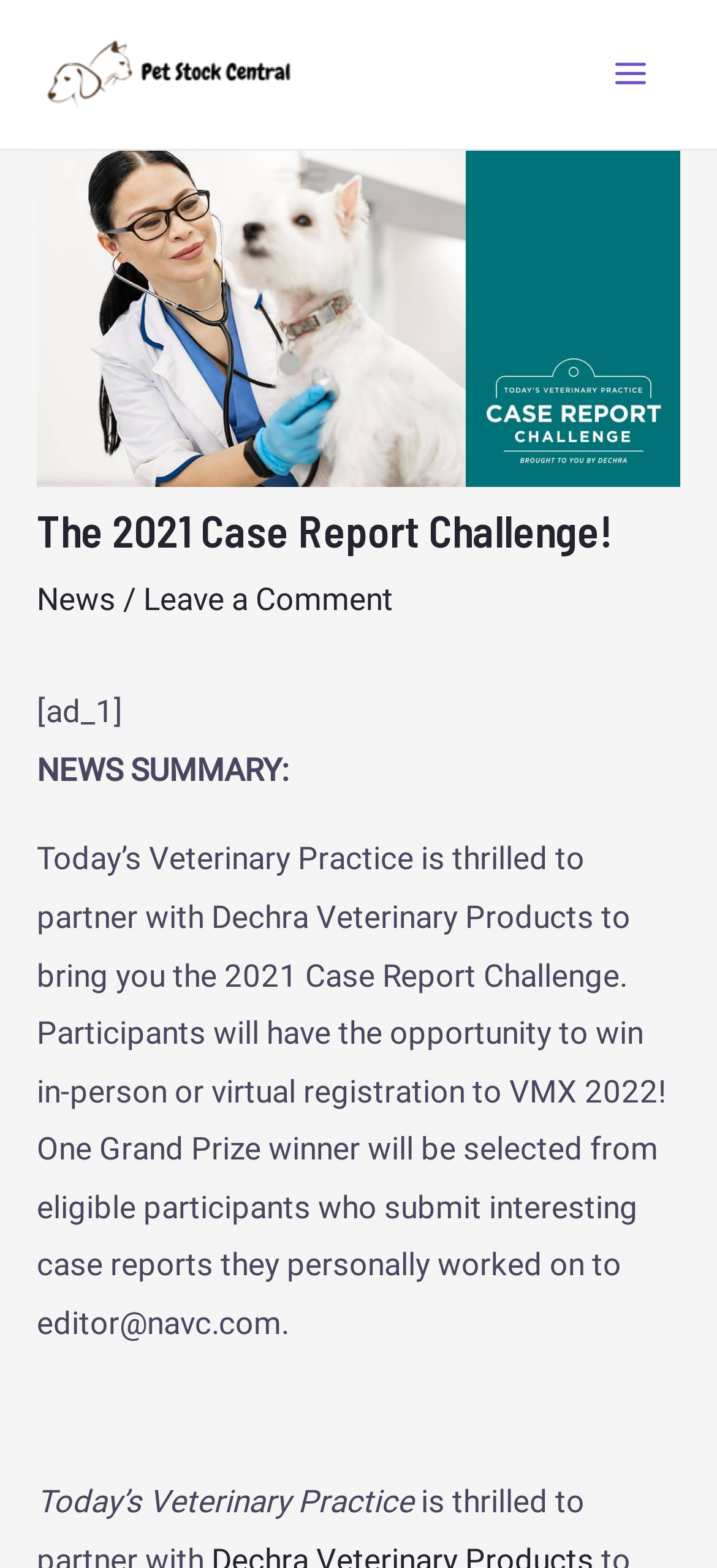What is the partner of Today’s Veterinary Practice?
Please provide an in-depth and detailed response to the question.

The webpage mentions that Today’s Veterinary Practice is partnering with Dechra Veterinary Products to bring the 2021 Case Report Challenge, as stated in the text 'Today’s Veterinary Practice is thrilled to partner with Dechra Veterinary Products to bring you the 2021 Case Report Challenge.'